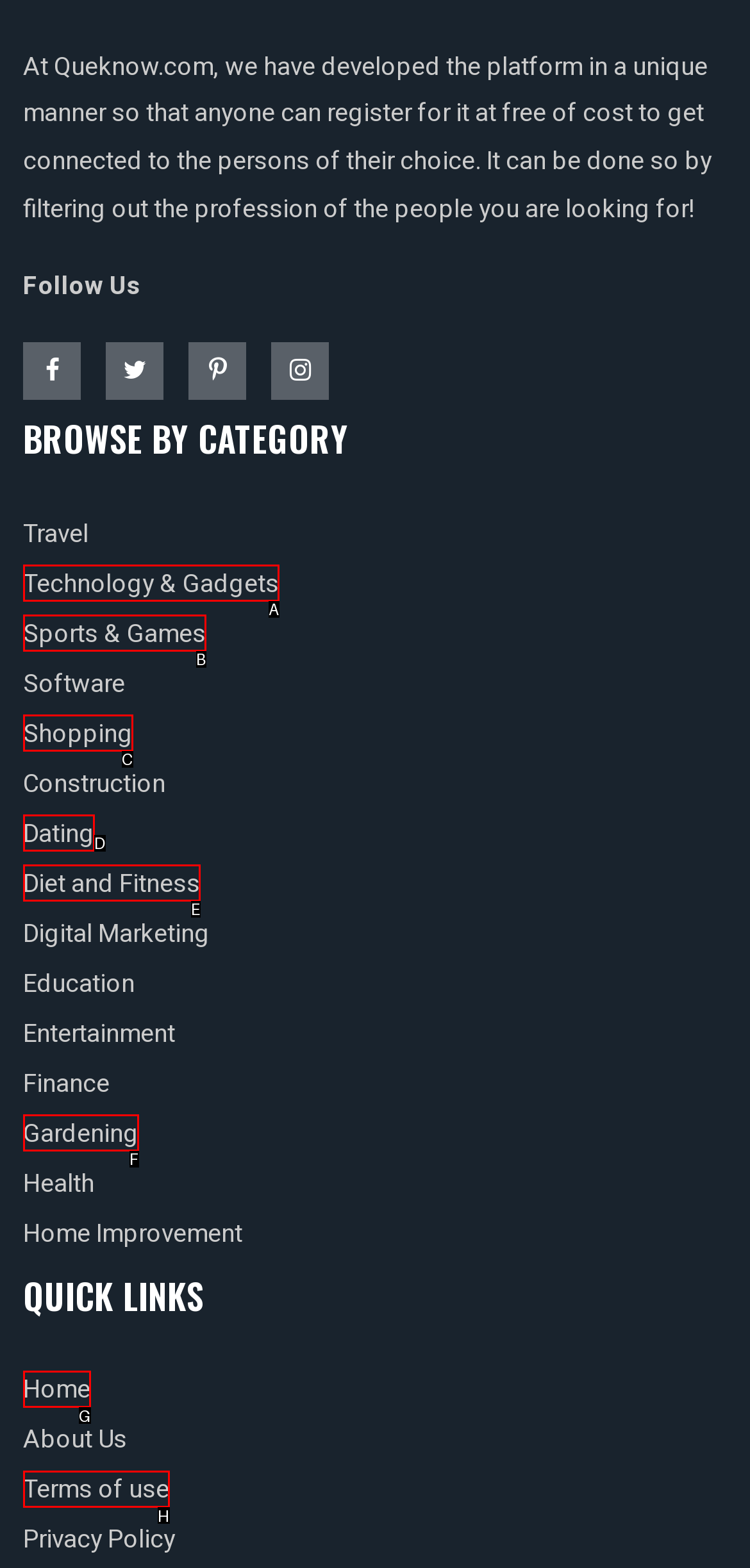Match the element description: Dating to the correct HTML element. Answer with the letter of the selected option.

D